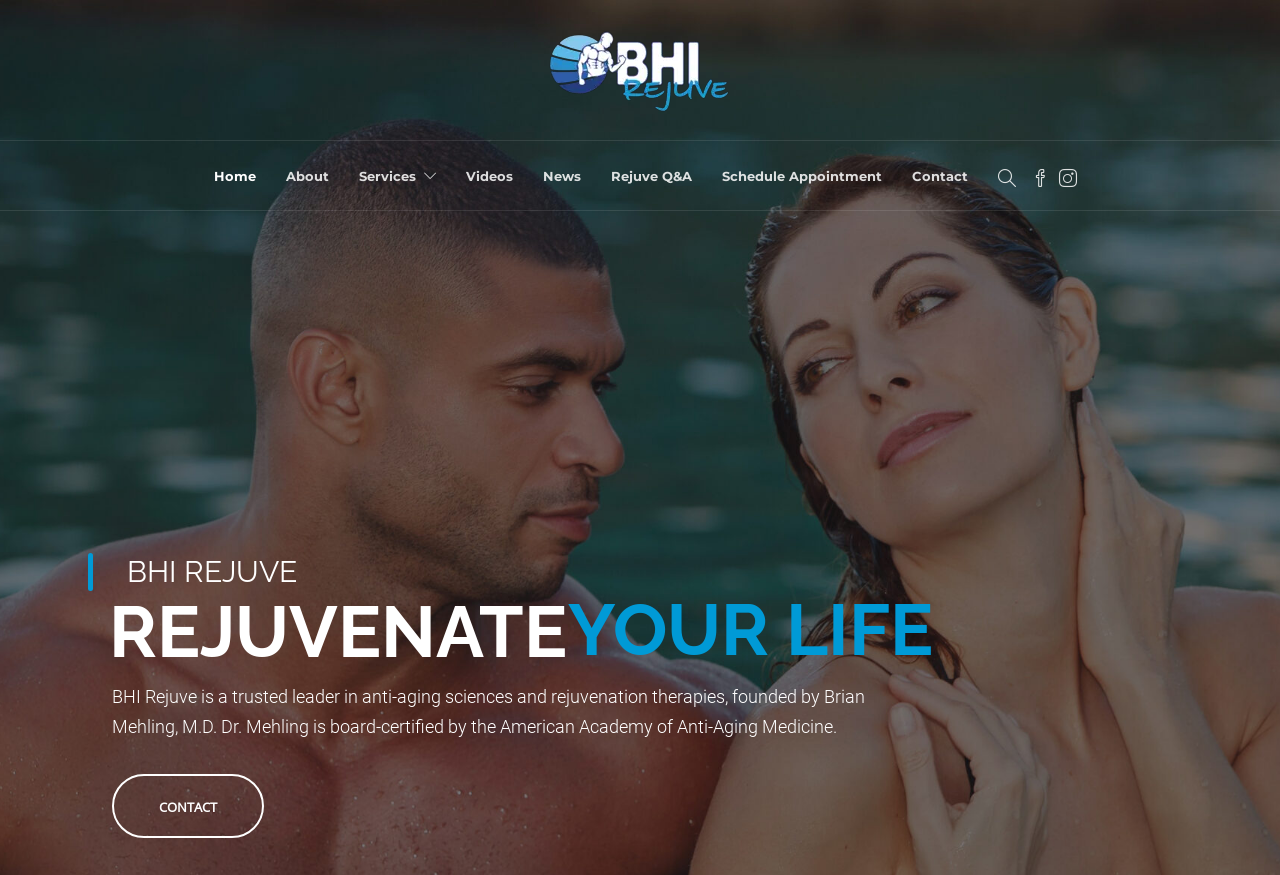Locate the bounding box coordinates of the item that should be clicked to fulfill the instruction: "schedule an appointment".

[0.564, 0.178, 0.689, 0.224]